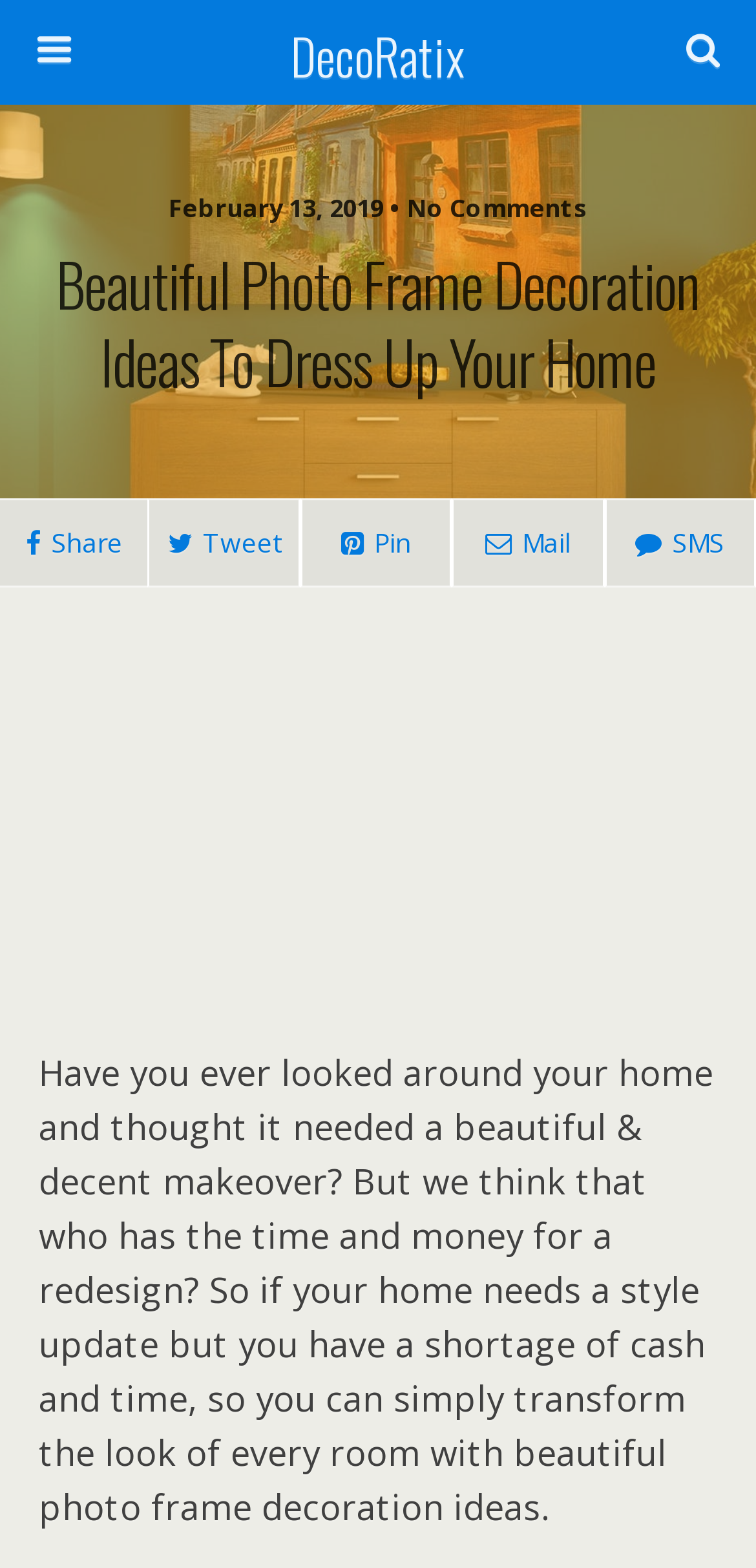Kindly determine the bounding box coordinates for the area that needs to be clicked to execute this instruction: "Click on DecoRatix".

[0.16, 0.0, 0.84, 0.071]